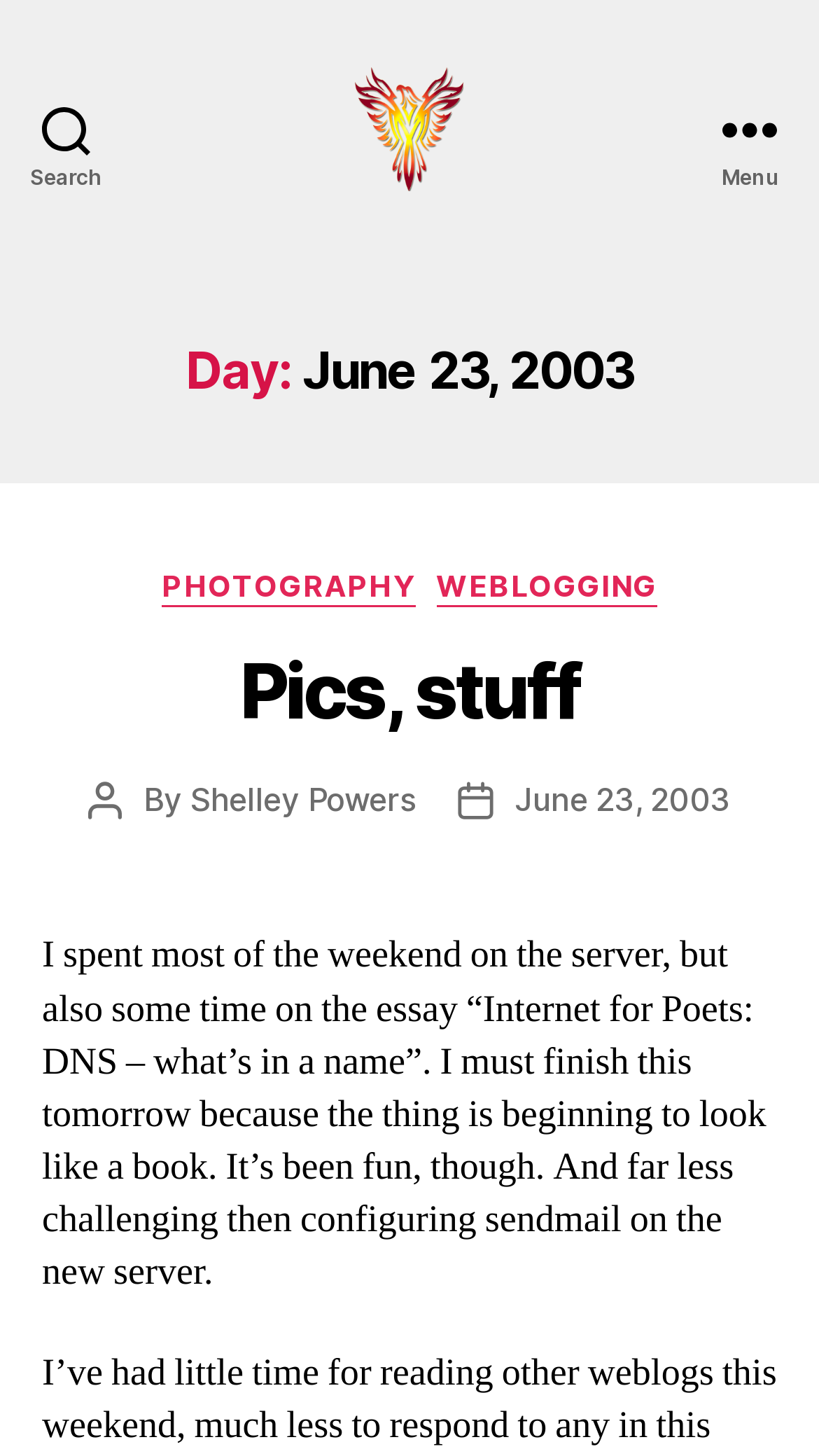What is the title of the post?
Answer the question with detailed information derived from the image.

The title of the post is mentioned in the heading 'Pics, stuff' located at [0.051, 0.446, 0.949, 0.505], which is also a link at [0.293, 0.443, 0.707, 0.506].